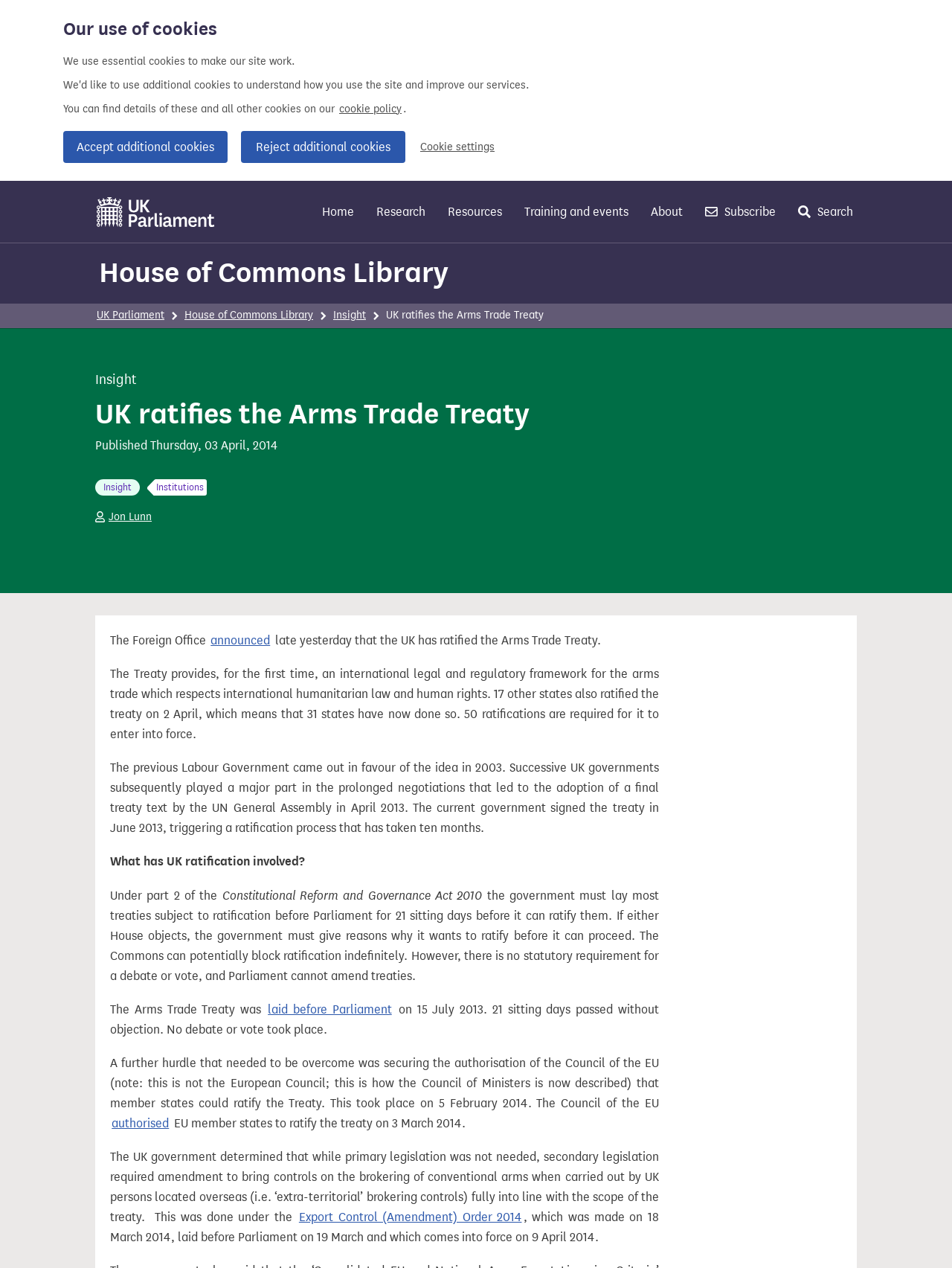What is the purpose of the Arms Trade Treaty?
Please provide a comprehensive answer based on the information in the image.

The webpage explains that the Treaty provides, for the first time, an international legal and regulatory framework for the arms trade which respects international humanitarian law and human rights.